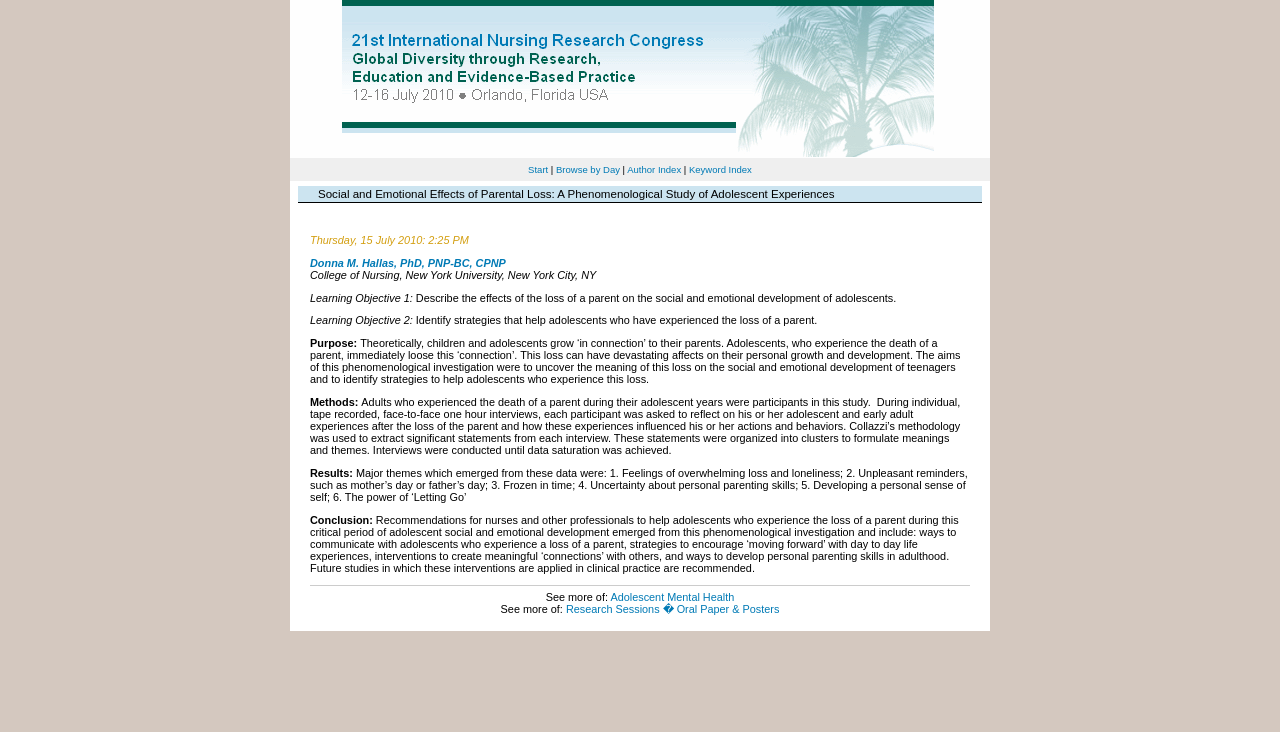Based on the element description: "Adolescent Mental Health", identify the UI element and provide its bounding box coordinates. Use four float numbers between 0 and 1, [left, top, right, bottom].

[0.477, 0.807, 0.574, 0.823]